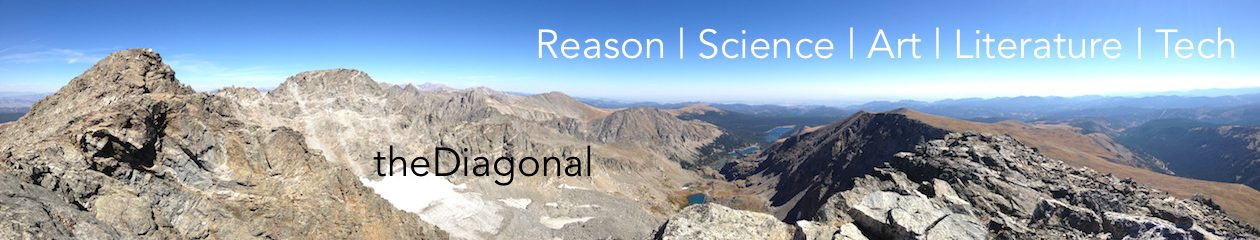Provide a brief response to the question using a single word or phrase: 
What features are visible in the mountain landscape?

Rugged rock formations, valleys, and greenery